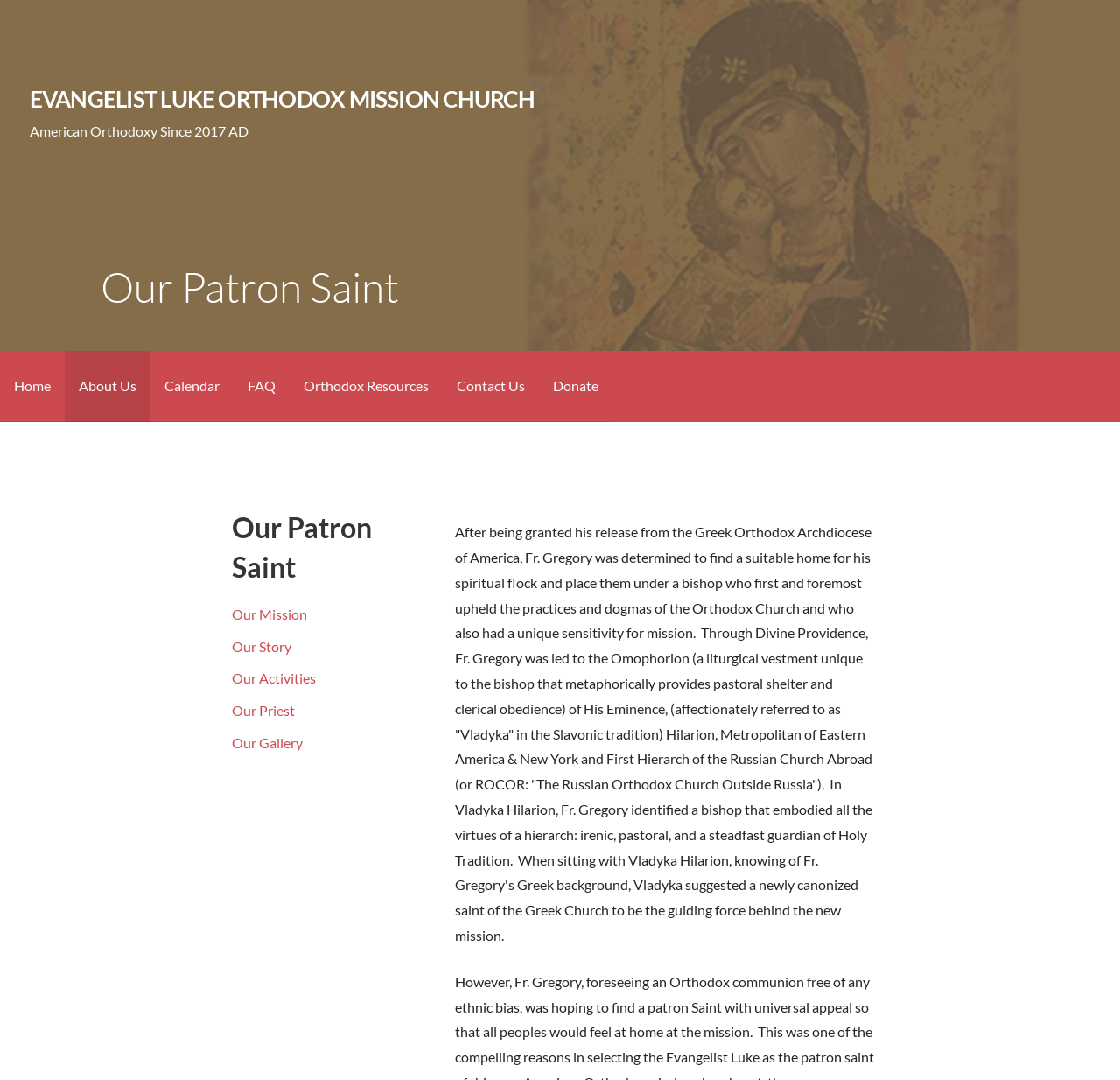Find the bounding box coordinates corresponding to the UI element with the description: "Donate". The coordinates should be formatted as [left, top, right, bottom], with values as floats between 0 and 1.

[0.481, 0.325, 0.547, 0.391]